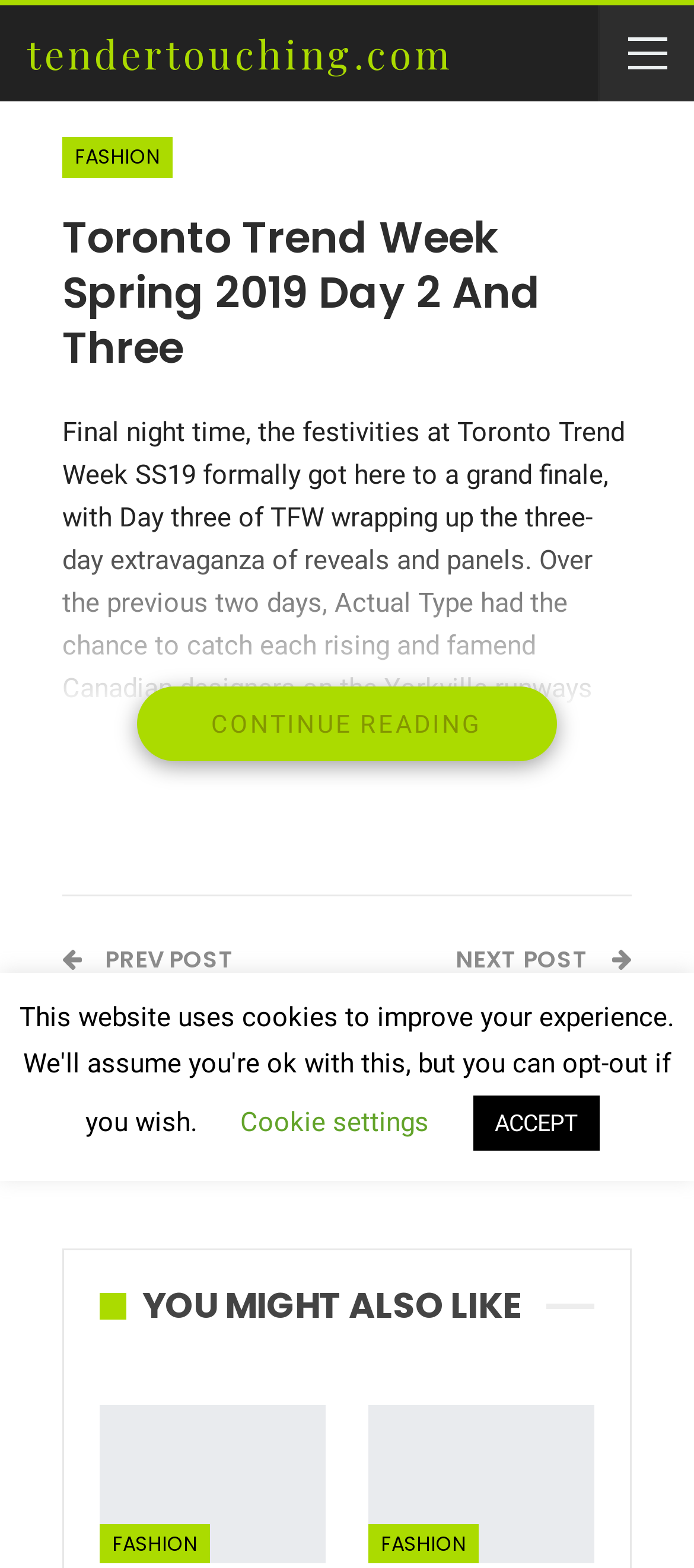What is the name of the studio showroom mentioned?
Please provide a single word or phrase as your answer based on the screenshot.

RESET